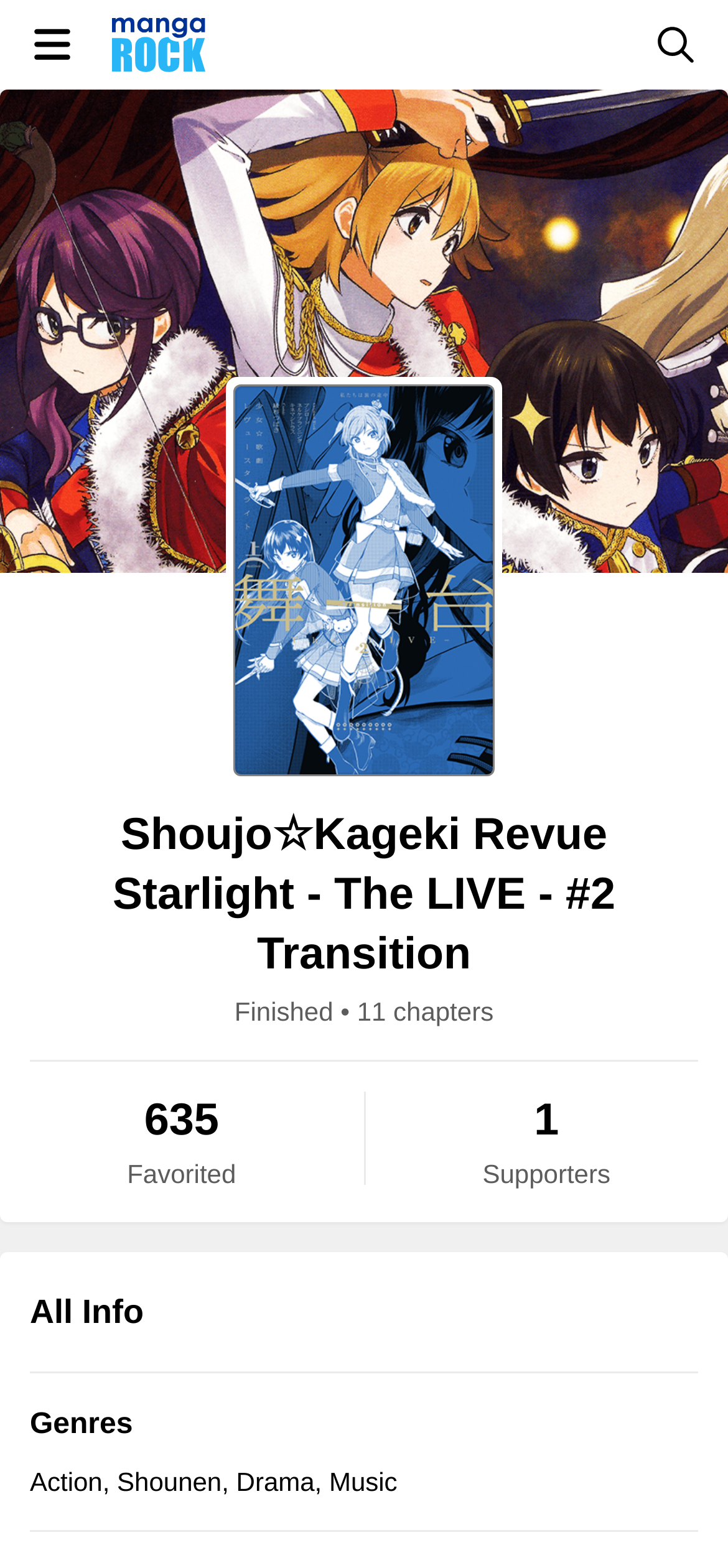How many chapters are available? Based on the image, give a response in one word or a short phrase.

11 chapters